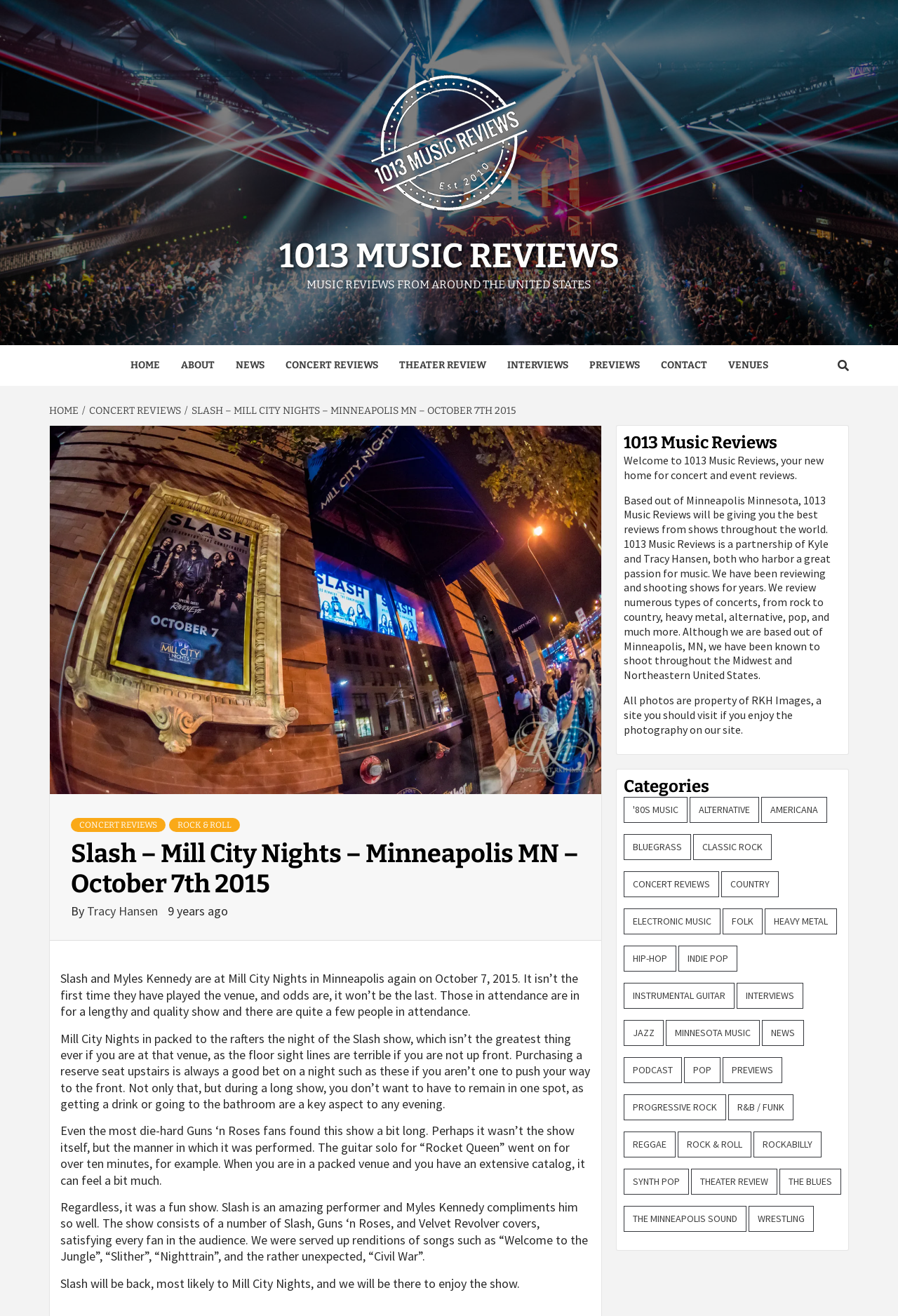Please provide a detailed answer to the question below by examining the image:
What is the purpose of the website?

The website's purpose is to provide concert and event reviews, as stated in the text 'Welcome to 1013 Music Reviews, your new home for concert and event reviews'.